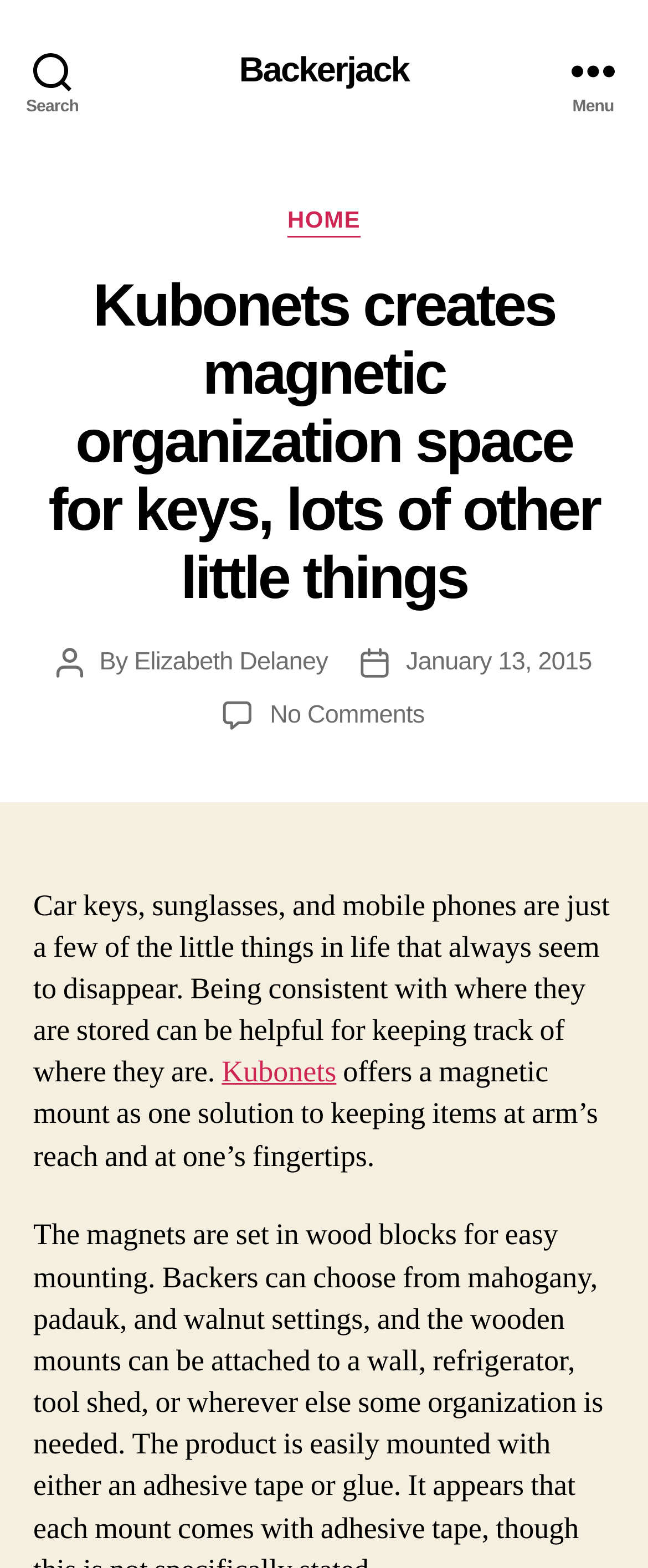Determine the bounding box coordinates of the clickable element to complete this instruction: "View post by Elizabeth Delaney". Provide the coordinates in the format of four float numbers between 0 and 1, [left, top, right, bottom].

[0.207, 0.413, 0.506, 0.431]